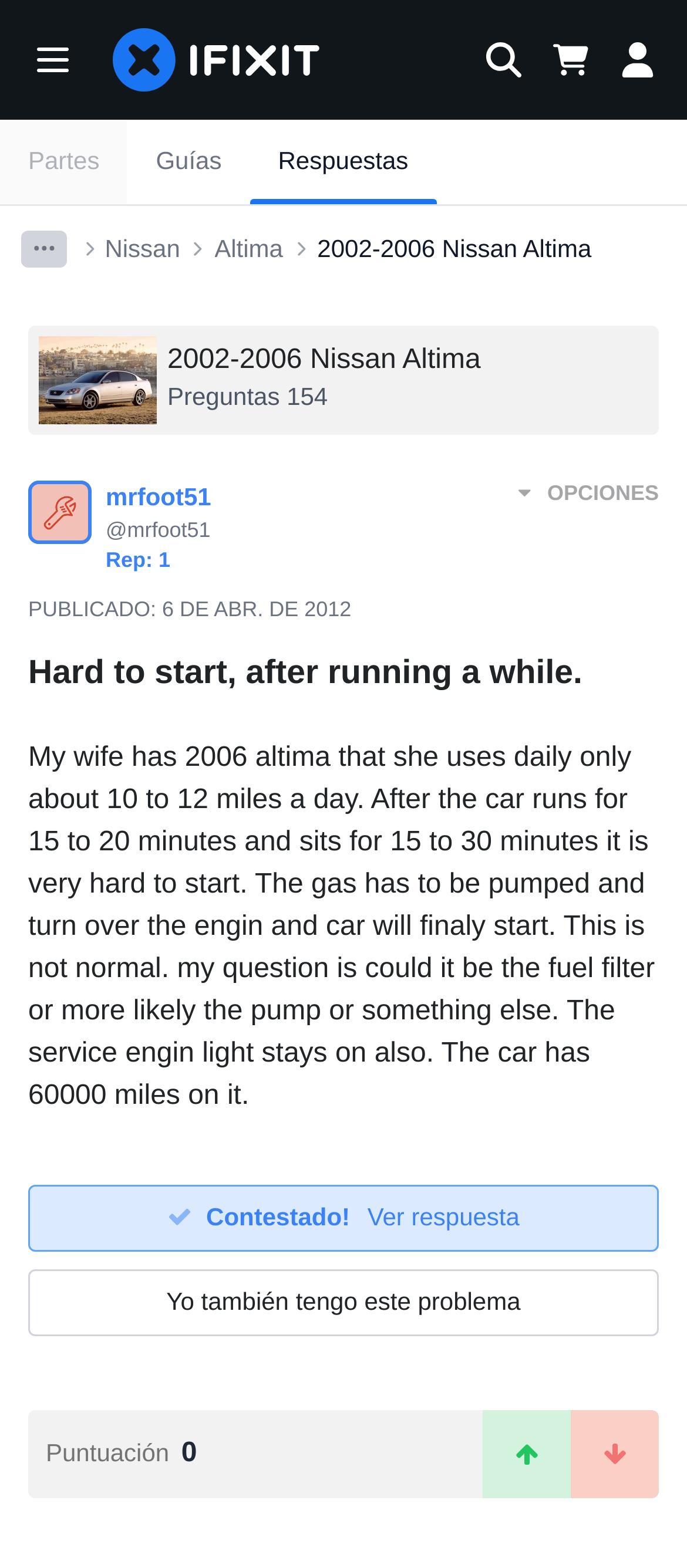Please find the bounding box coordinates of the element's region to be clicked to carry out this instruction: "Go to the 'Guías' page".

[0.186, 0.076, 0.364, 0.13]